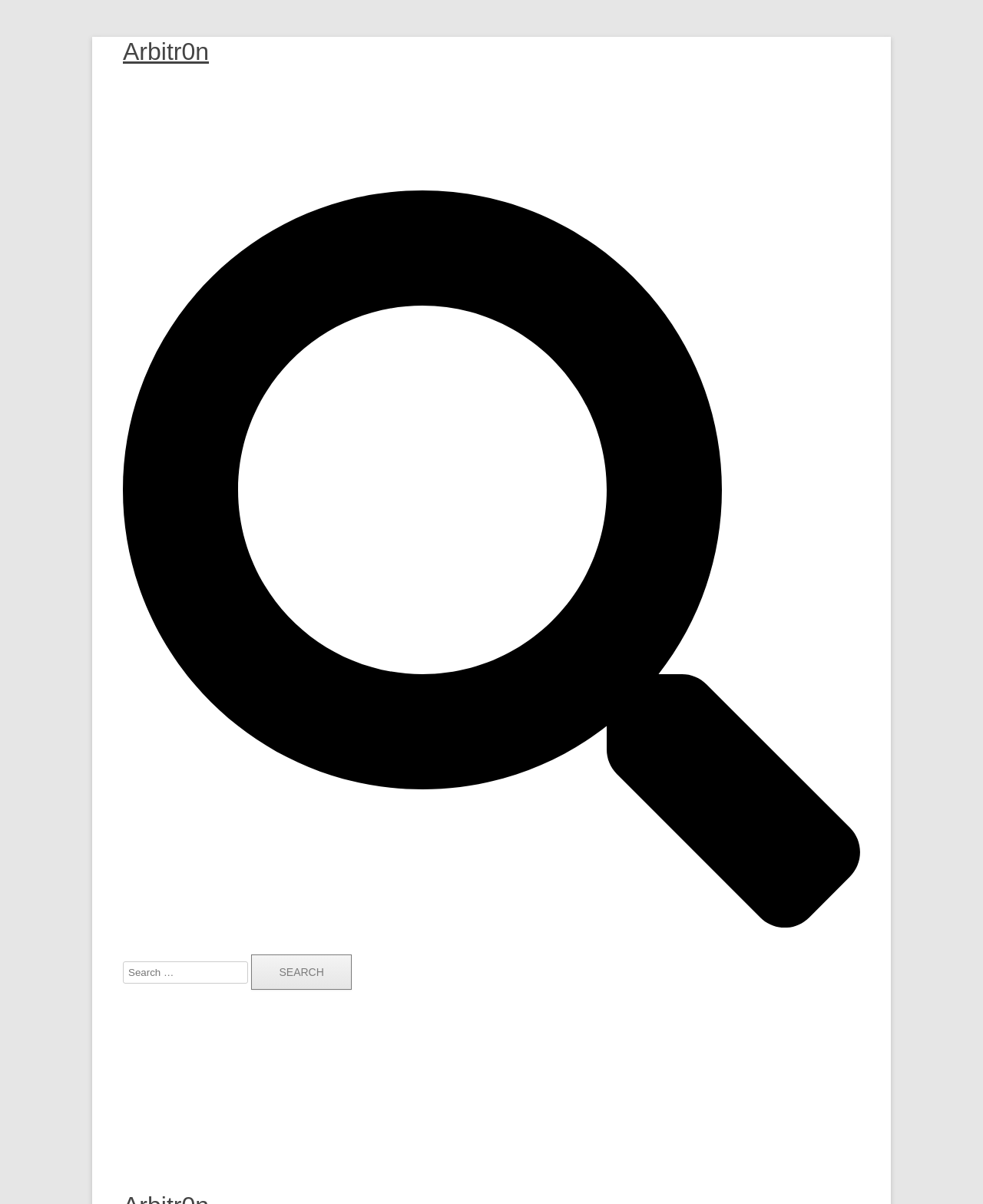How many images are there above the search bar?
Provide a one-word or short-phrase answer based on the image.

2